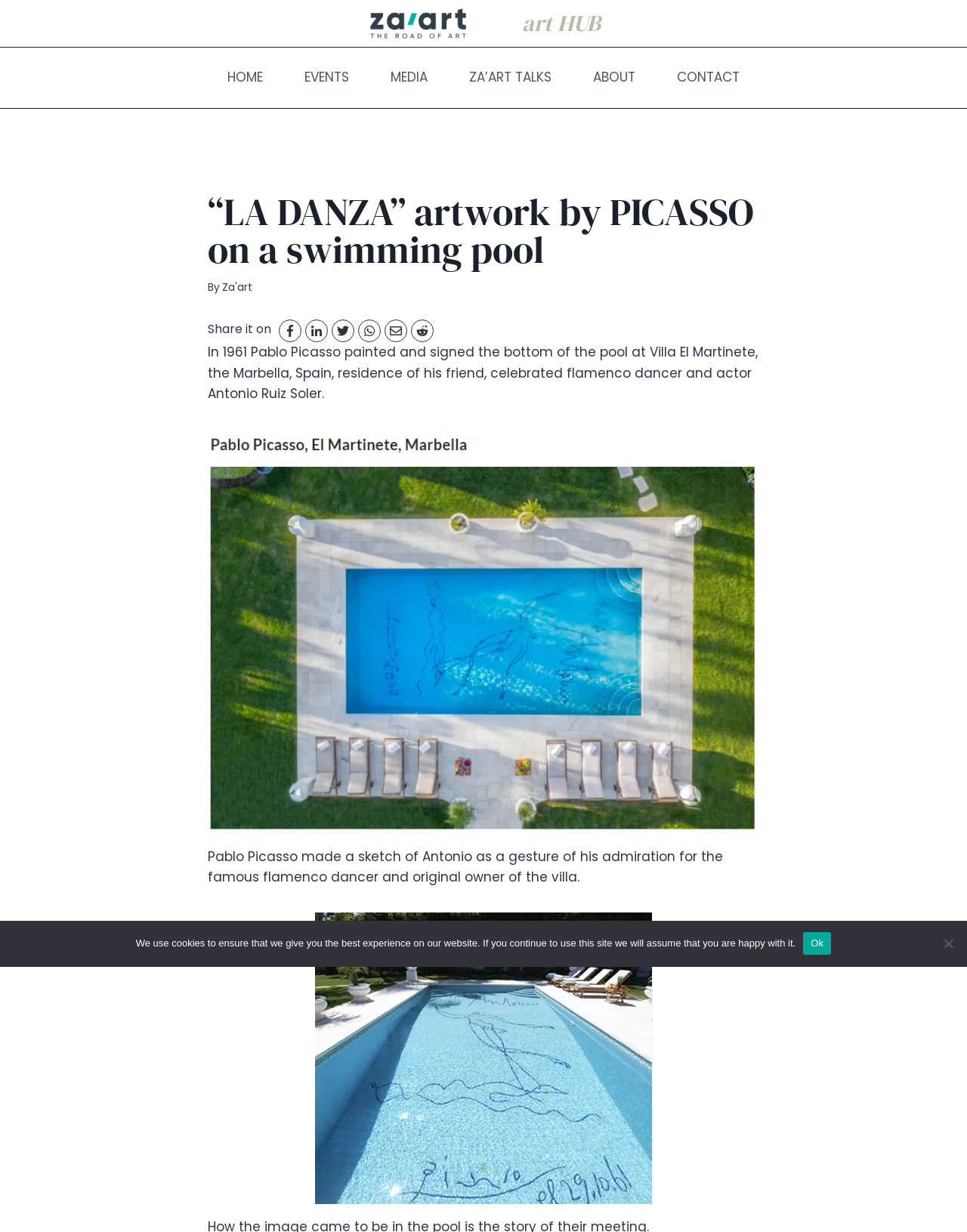Find the bounding box coordinates of the area that needs to be clicked in order to achieve the following instruction: "View the 'LA DANZA' artwork by PICASSO". The coordinates should be specified as four float numbers between 0 and 1, i.e., [left, top, right, bottom].

[0.215, 0.157, 0.785, 0.218]